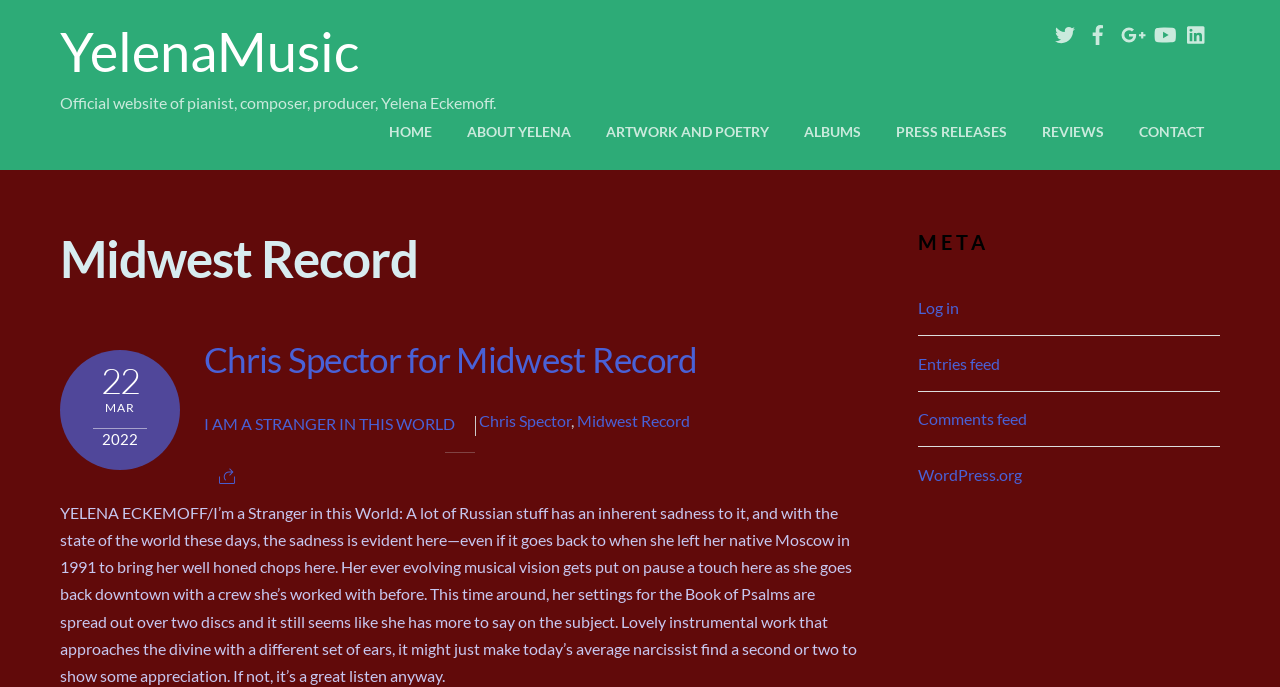What is the name of the reviewer?
Based on the screenshot, provide your answer in one word or phrase.

Chris Spector